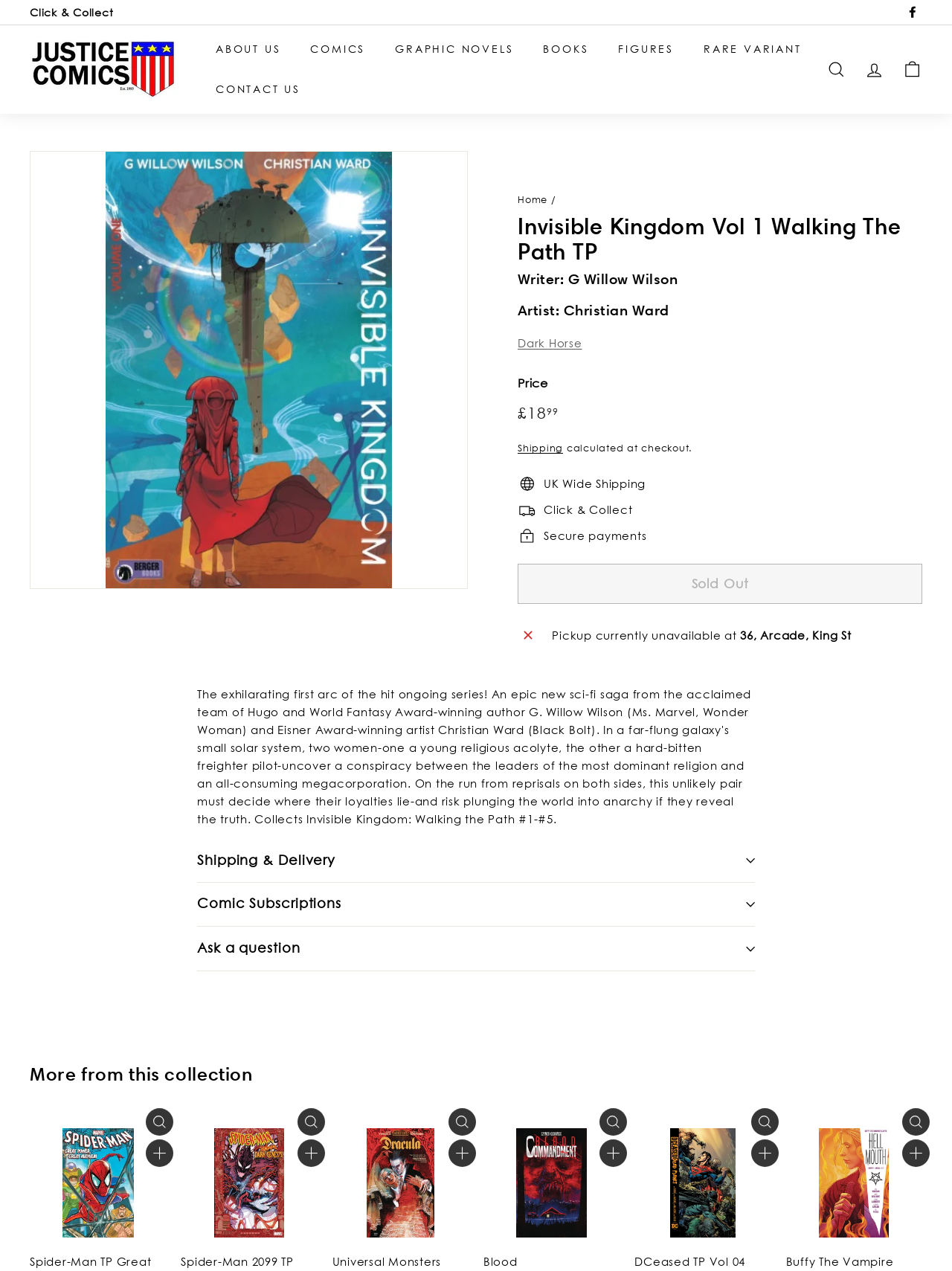Locate the bounding box coordinates of the area that needs to be clicked to fulfill the following instruction: "Click on COMMERCIAL". The coordinates should be in the format of four float numbers between 0 and 1, namely [left, top, right, bottom].

None